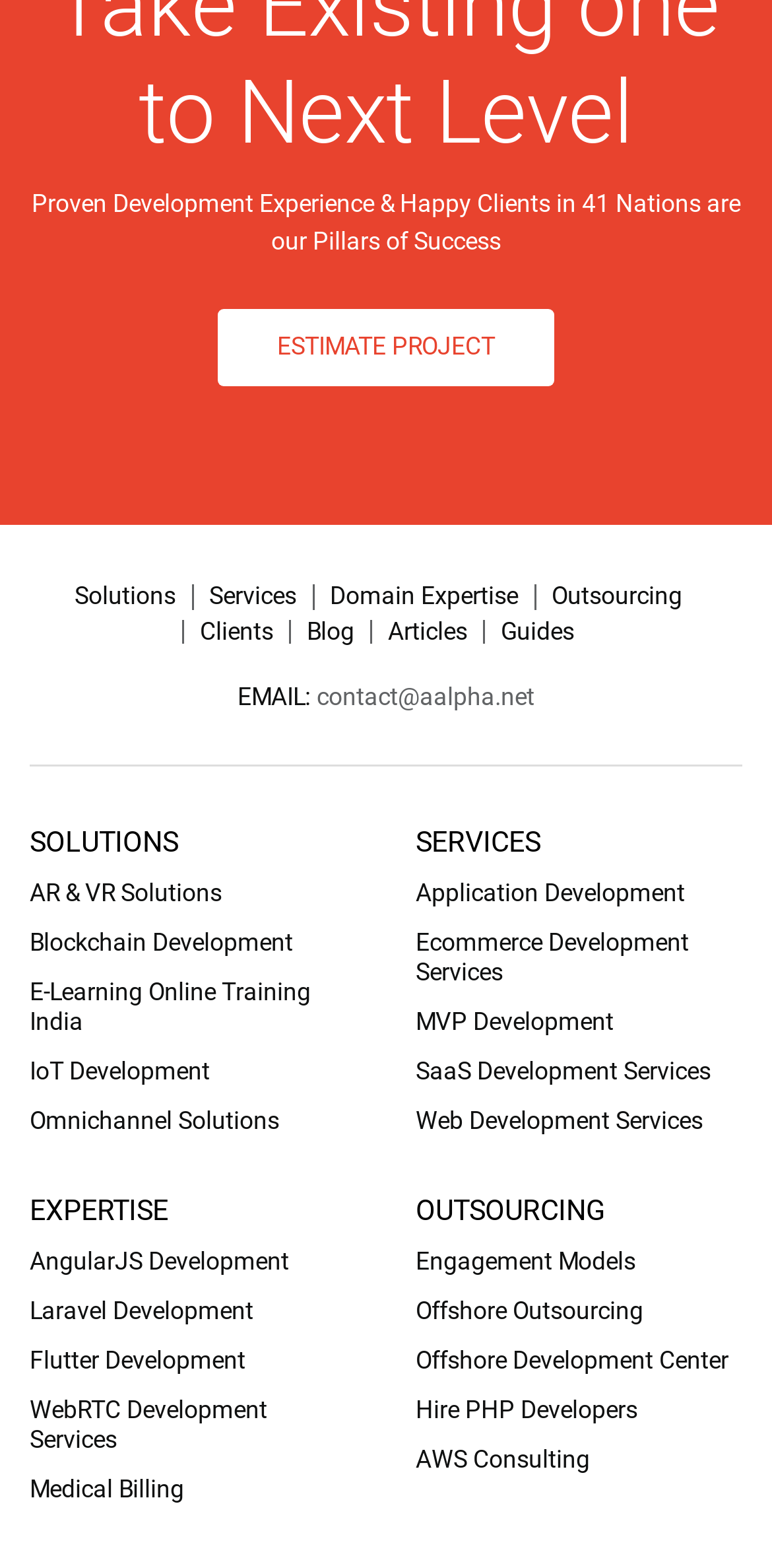How many solutions are listed on the webpage?
Based on the image, please offer an in-depth response to the question.

The solutions are listed under the 'SOLUTIONS' heading, and there are 5 links listed: 'AR & VR Solutions', 'Blockchain Development', 'E-Learning Online Training India', 'IoT Development', and 'Omnichannel Solutions'.